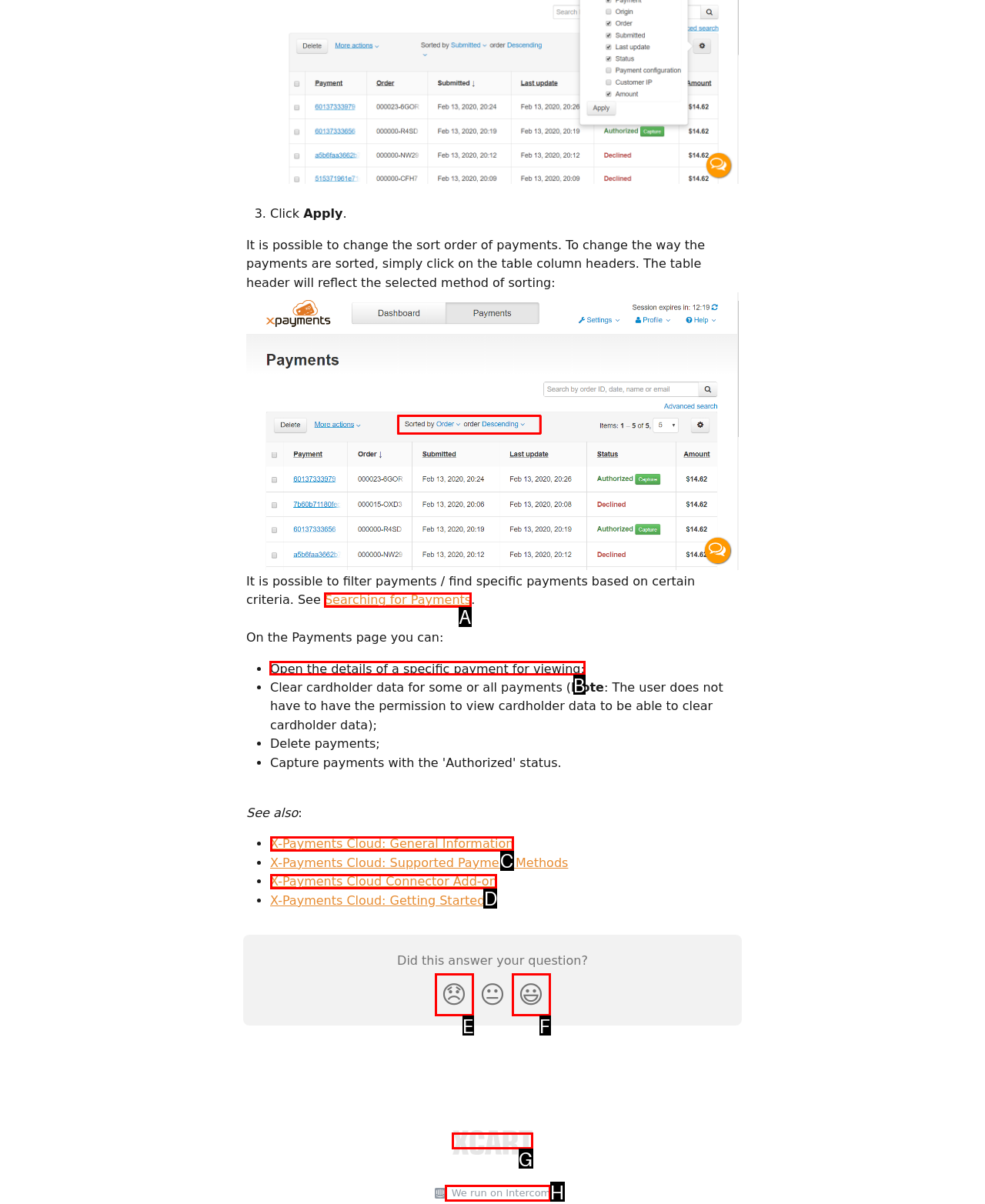Determine the correct UI element to click for this instruction: Open the details of a specific payment for viewing. Respond with the letter of the chosen element.

B